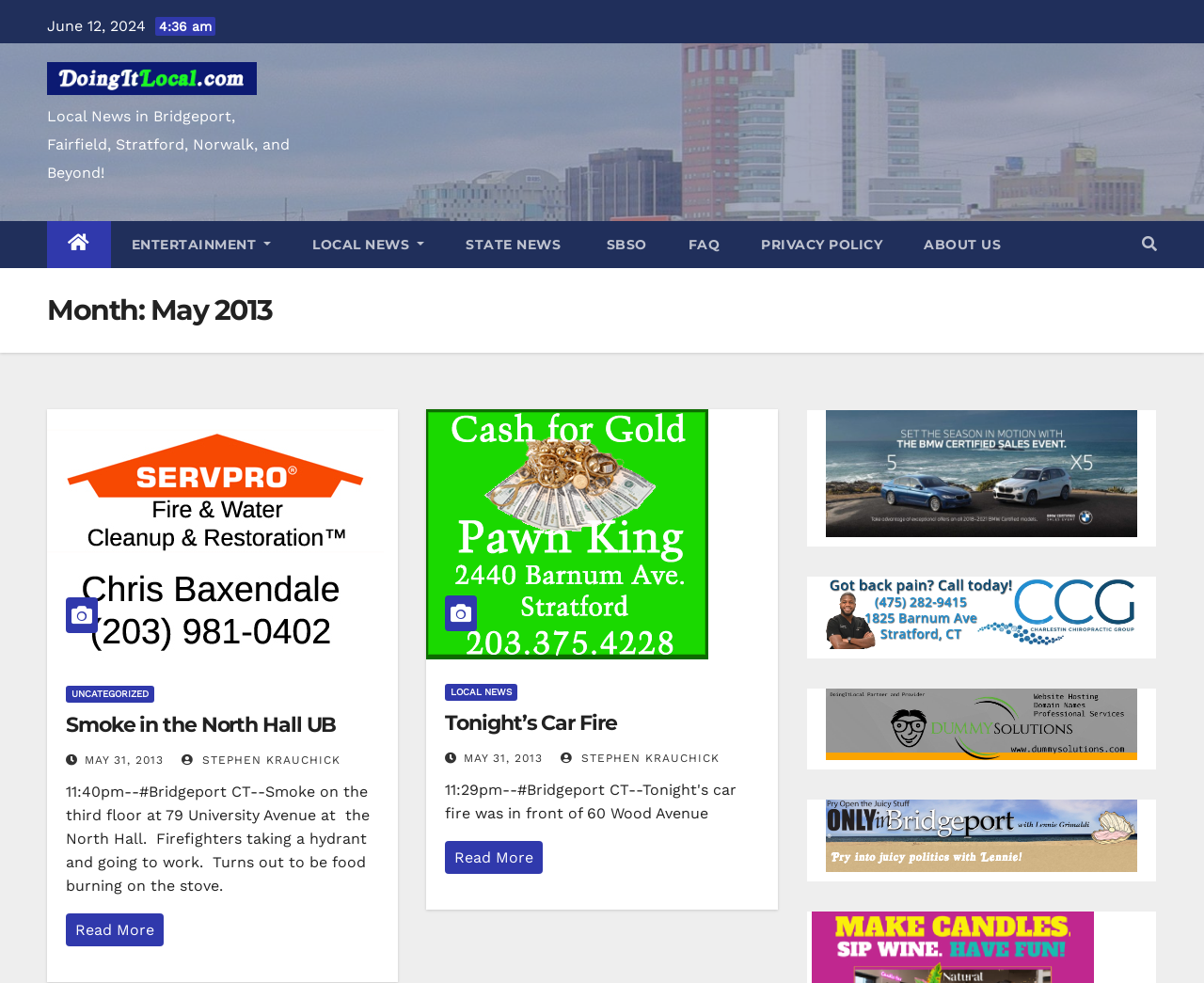Point out the bounding box coordinates of the section to click in order to follow this instruction: "Read the article about Smoke in the North Hall UB".

[0.055, 0.725, 0.315, 0.75]